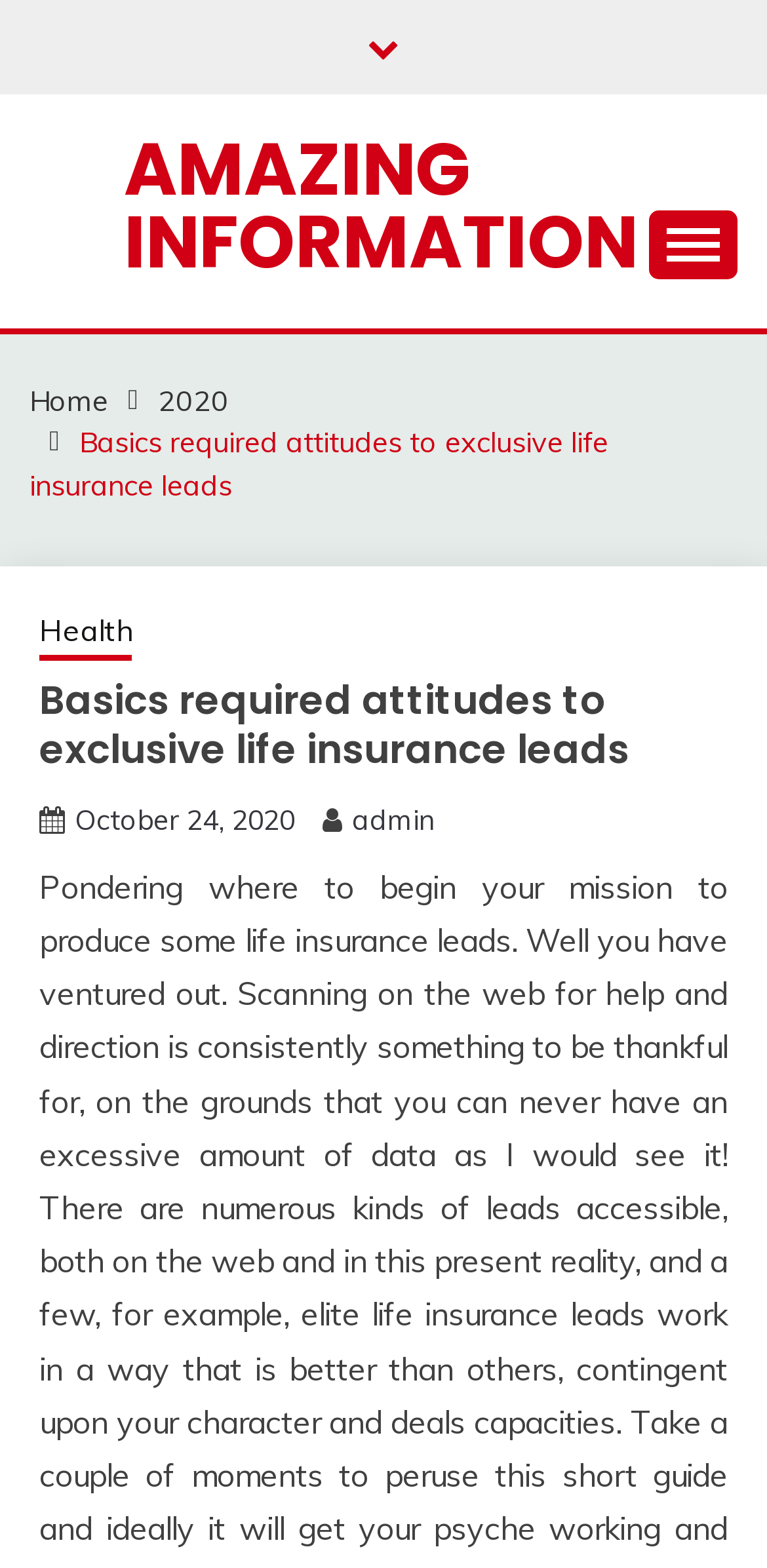Show the bounding box coordinates of the element that should be clicked to complete the task: "View the Health page".

[0.051, 0.389, 0.172, 0.421]